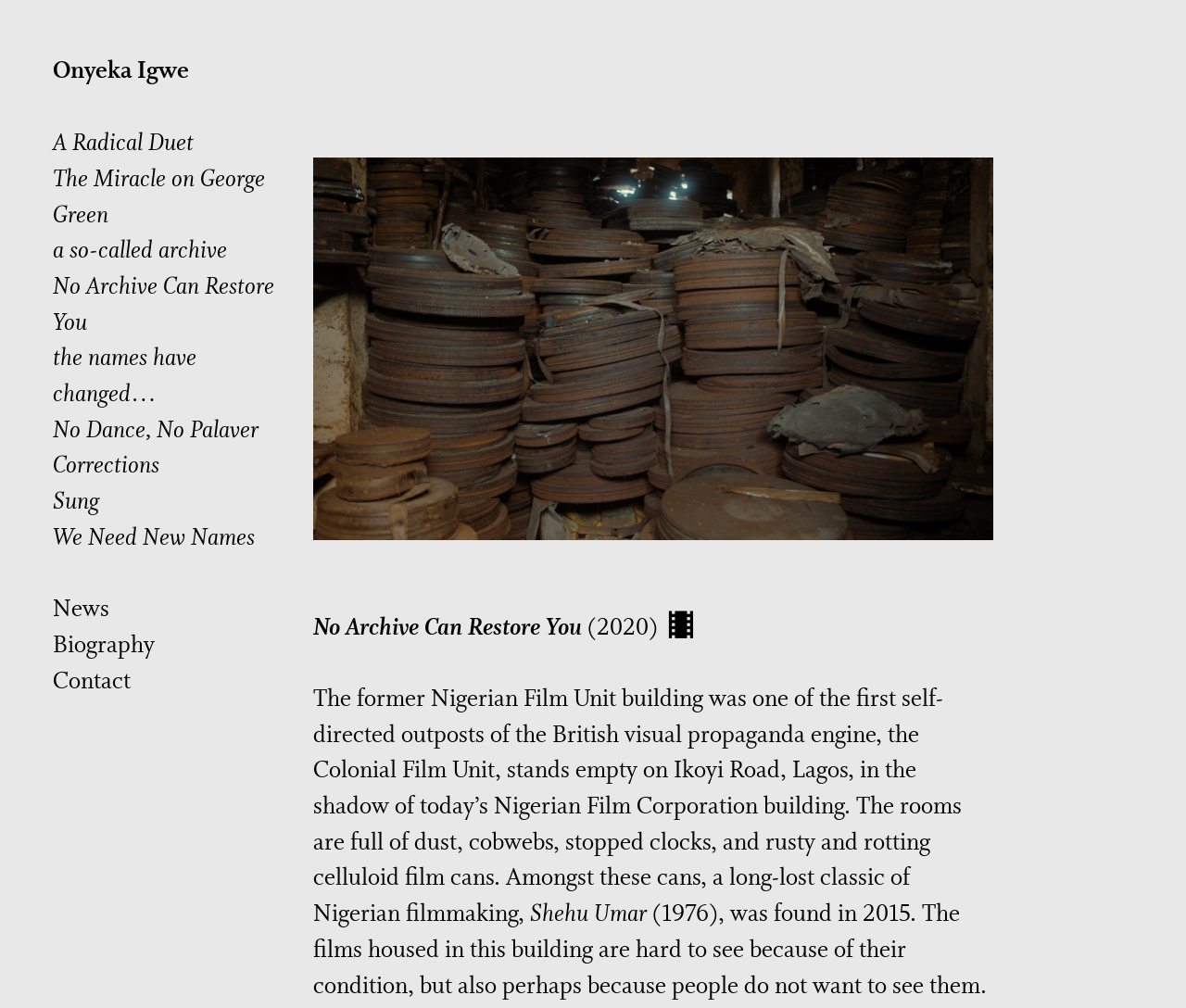Please locate the bounding box coordinates of the element's region that needs to be clicked to follow the instruction: "Contact the artist". The bounding box coordinates should be provided as four float numbers between 0 and 1, i.e., [left, top, right, bottom].

[0.045, 0.661, 0.11, 0.693]